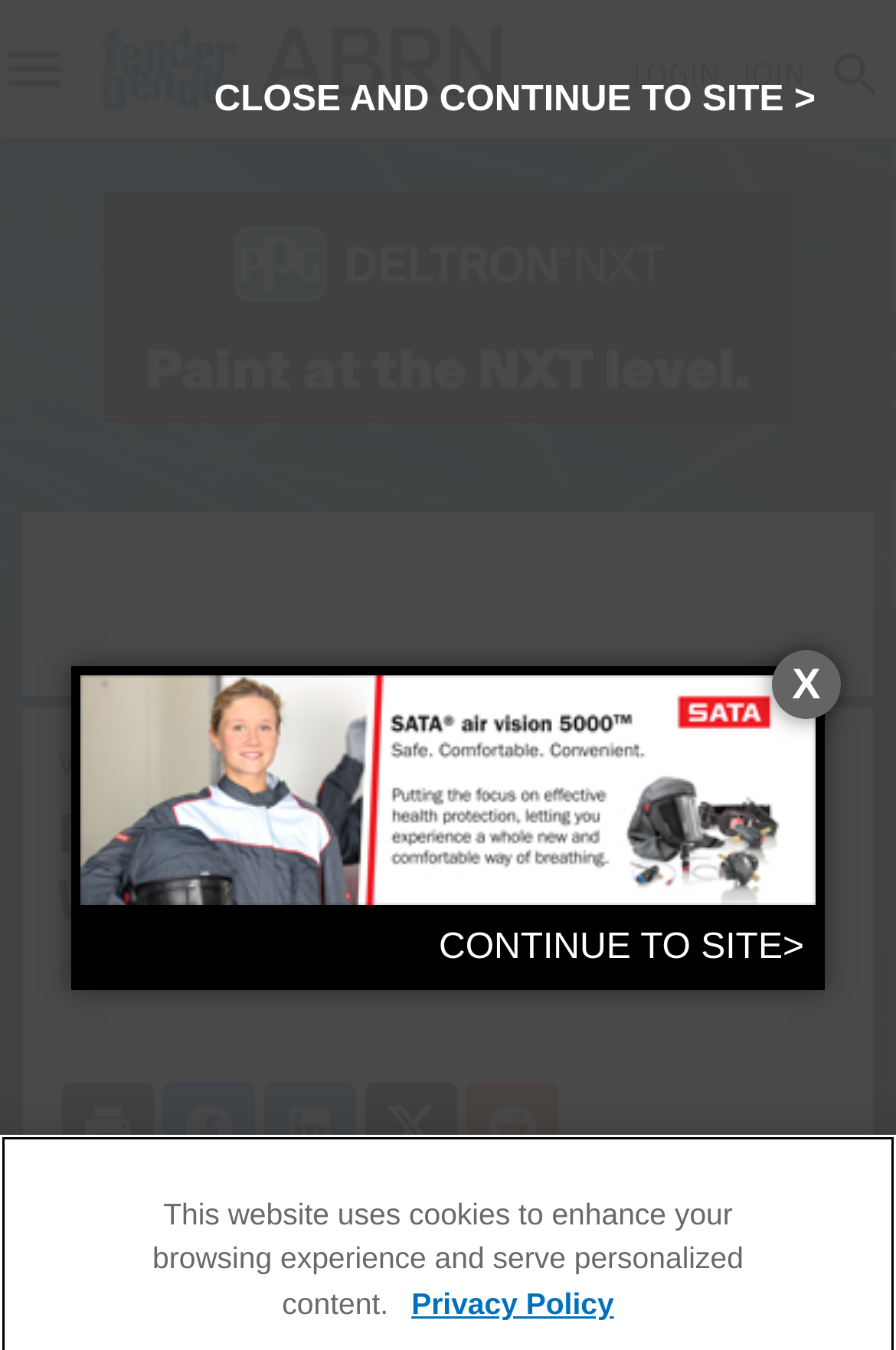Provide a single word or phrase answer to the question: 
What is the topic of the news section?

Paint Company Re-Launches Website